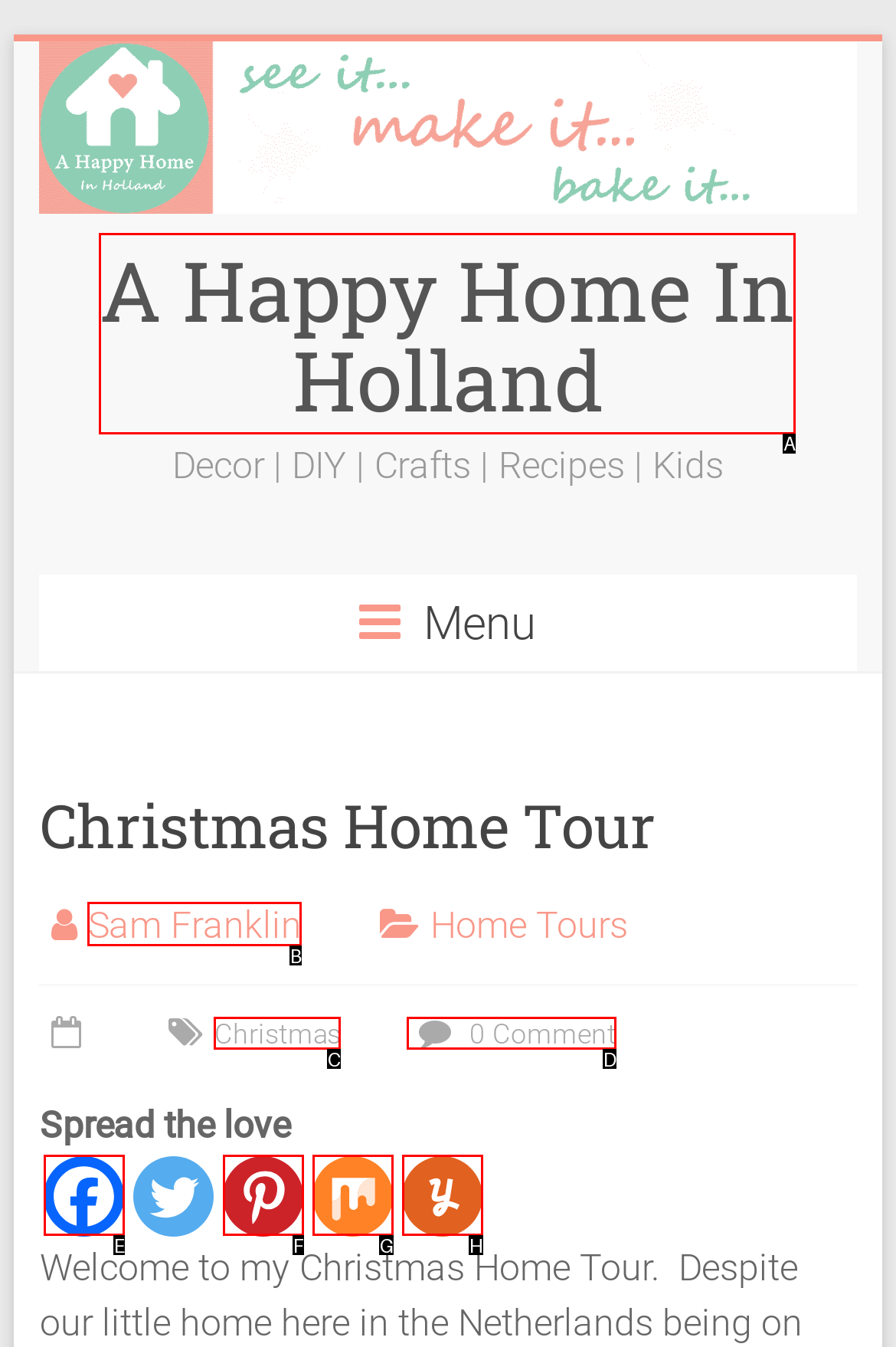Which lettered option should be clicked to perform the following task: View A Happy Home In Holland
Respond with the letter of the appropriate option.

A